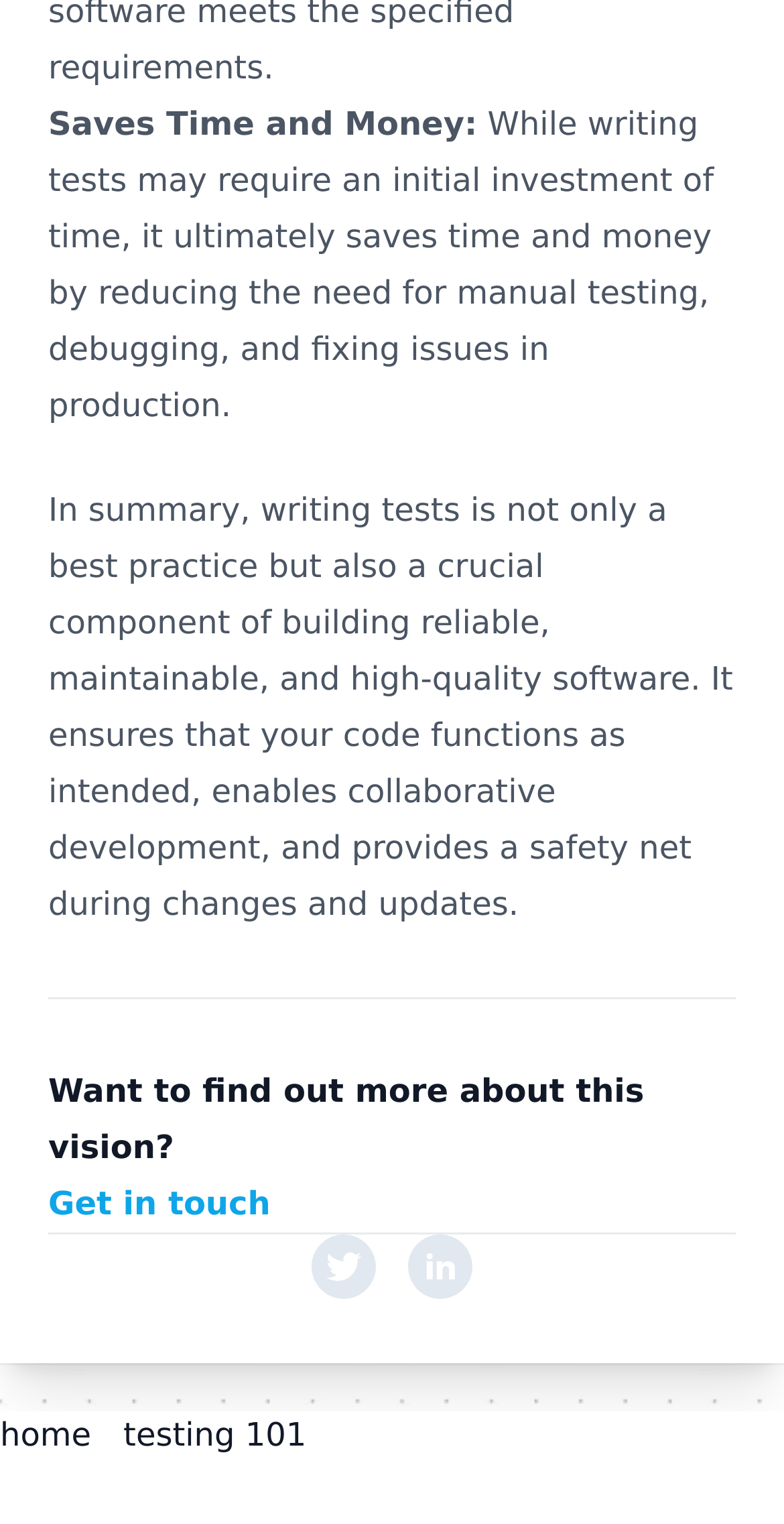Identify the bounding box coordinates for the UI element that matches this description: "title="LinkedIn"".

[0.521, 0.81, 0.603, 0.852]